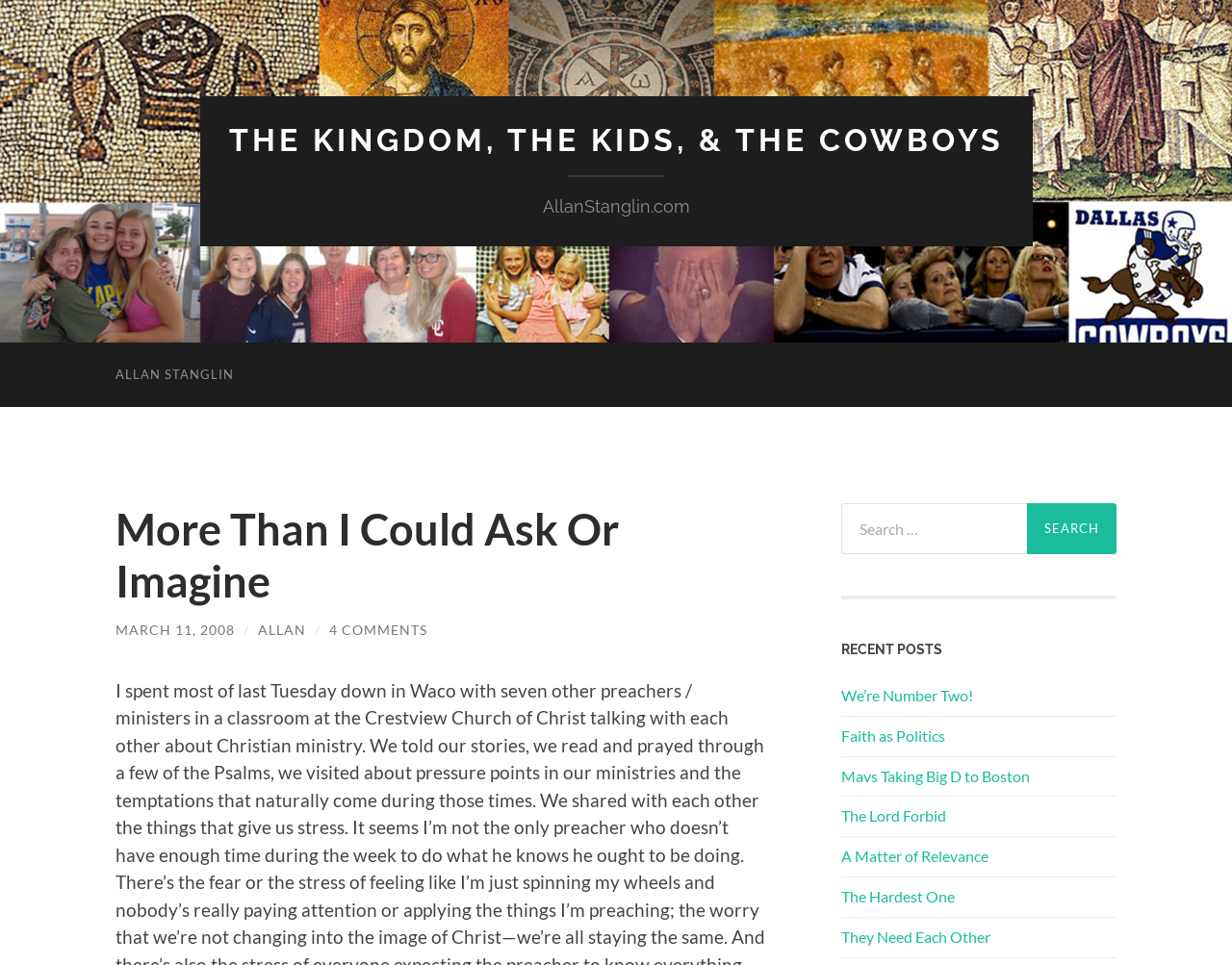Please give a succinct answer using a single word or phrase:
What is the author's name?

Allan Stanglin